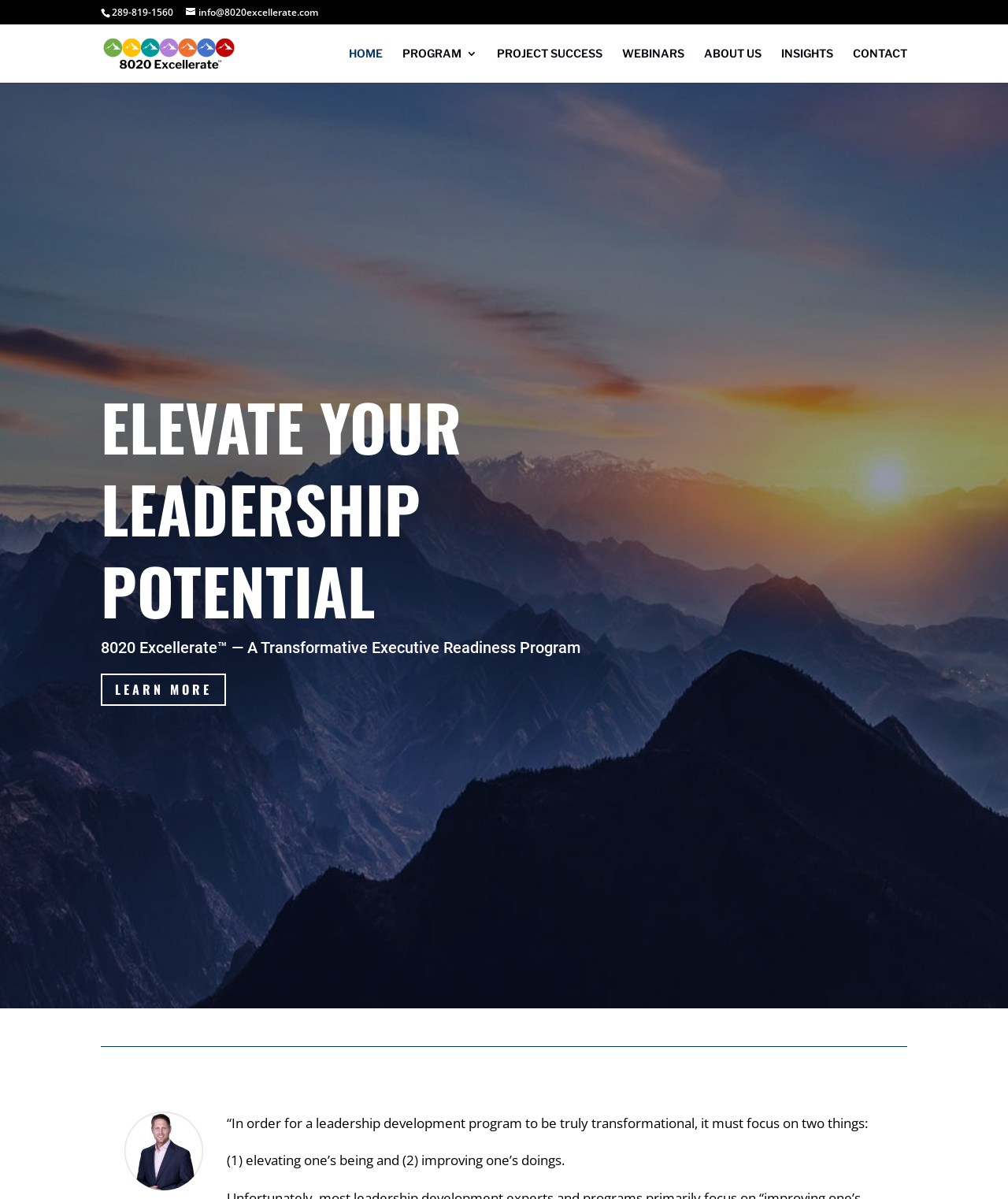Provide the bounding box coordinates for the area that should be clicked to complete the instruction: "go to the home page".

[0.346, 0.04, 0.38, 0.069]